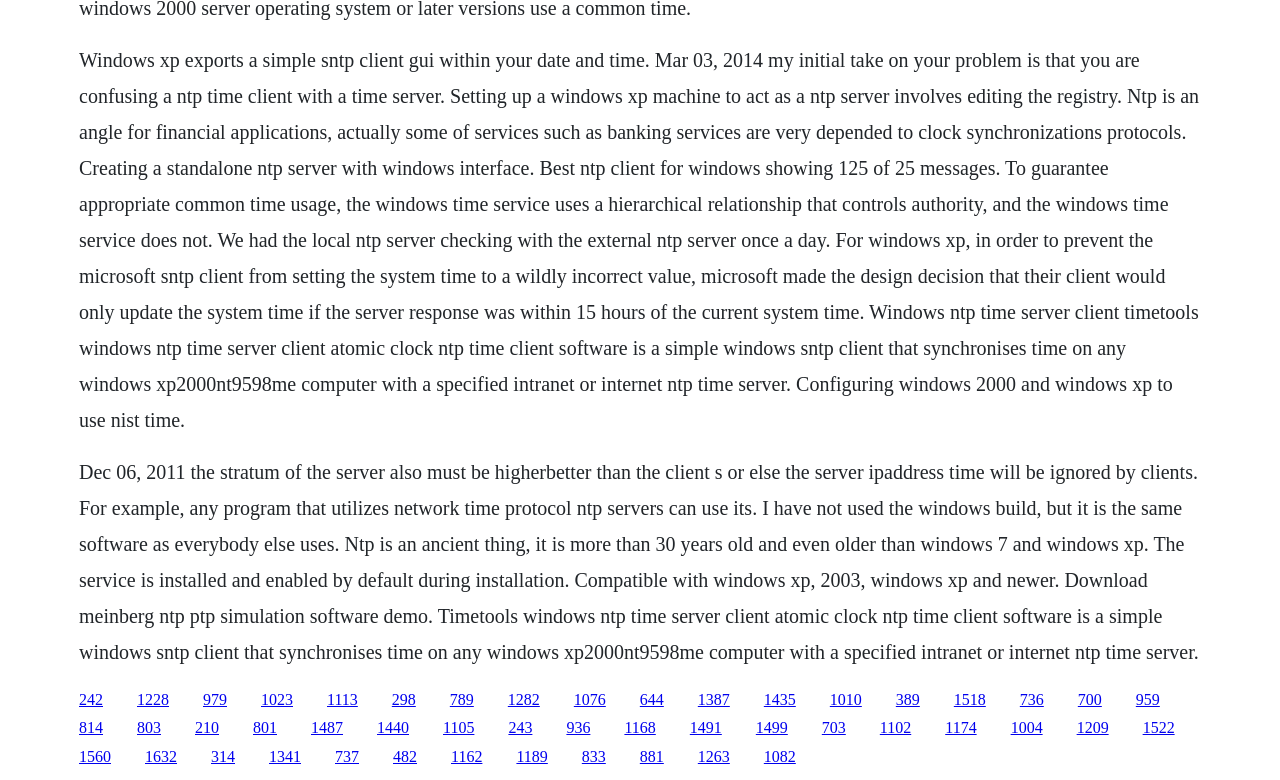What is the compatibility of Timetools Windows NTP Time Server Client?
Could you answer the question with a detailed and thorough explanation?

According to the text, Timetools Windows NTP Time Server Client is compatible with Windows XP, 2003, and newer versions, indicating that it can be used on a range of Windows operating systems.